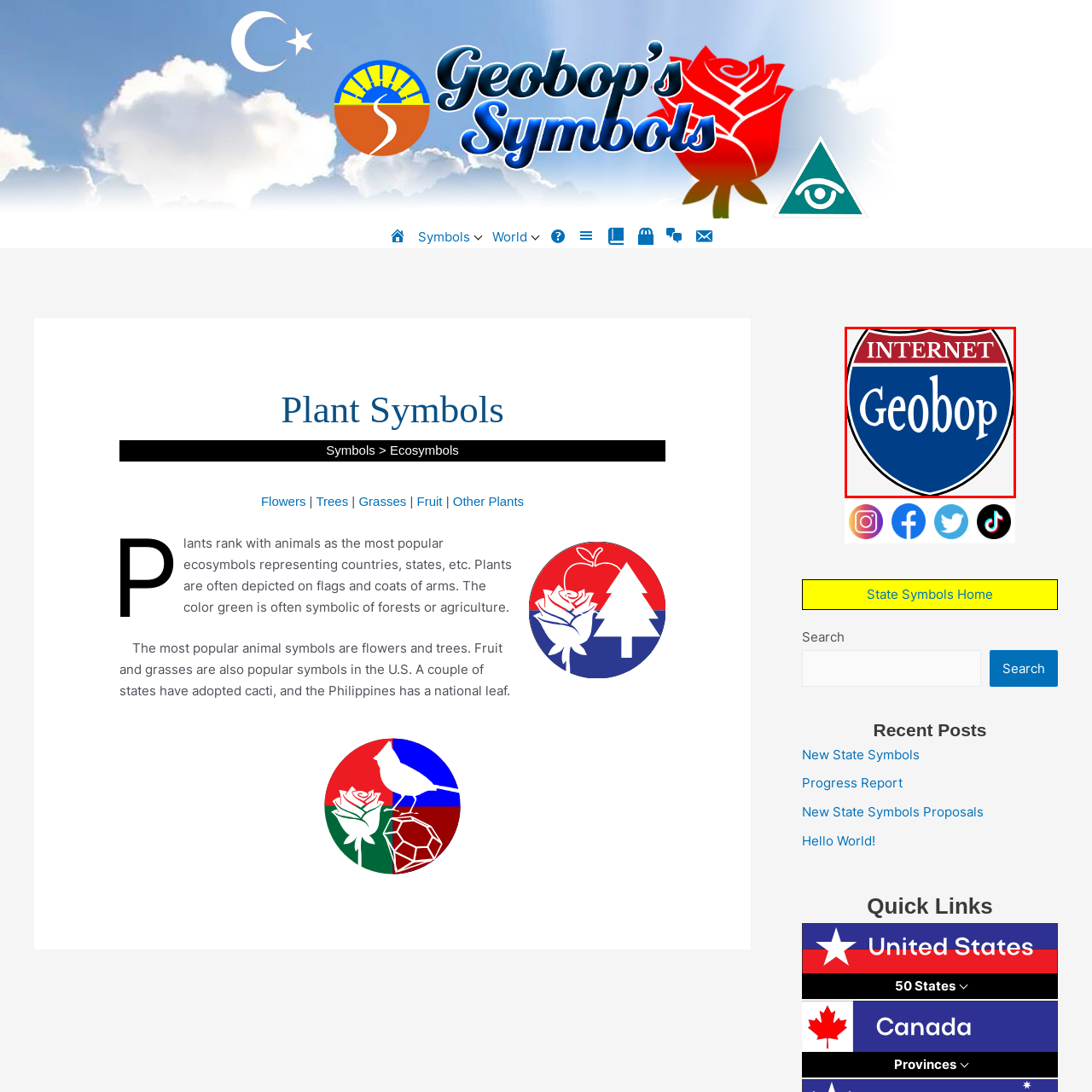What is written in the red banner above the 'Geobop' text?
Refer to the image enclosed in the red bounding box and answer the question thoroughly.

The caption describes a contrasting red banner above the 'Geobop' text, and it explicitly states that the word 'INTERNET' is displayed in clear, capital letters, which suggests a strong emphasis on the digital aspect of the Geobop platform.